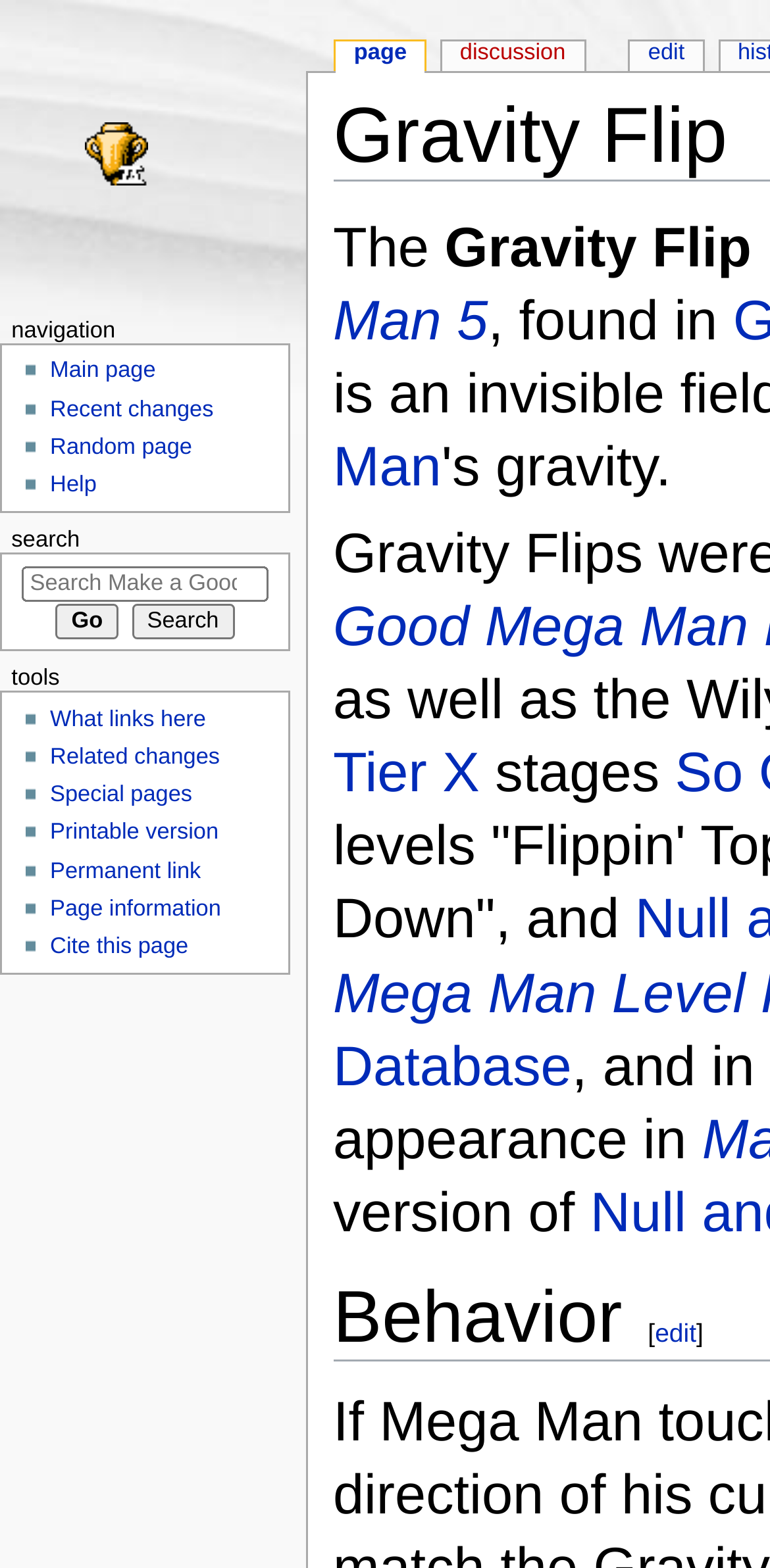Specify the bounding box coordinates of the element's area that should be clicked to execute the given instruction: "Edit the page". The coordinates should be four float numbers between 0 and 1, i.e., [left, top, right, bottom].

[0.818, 0.027, 0.913, 0.046]